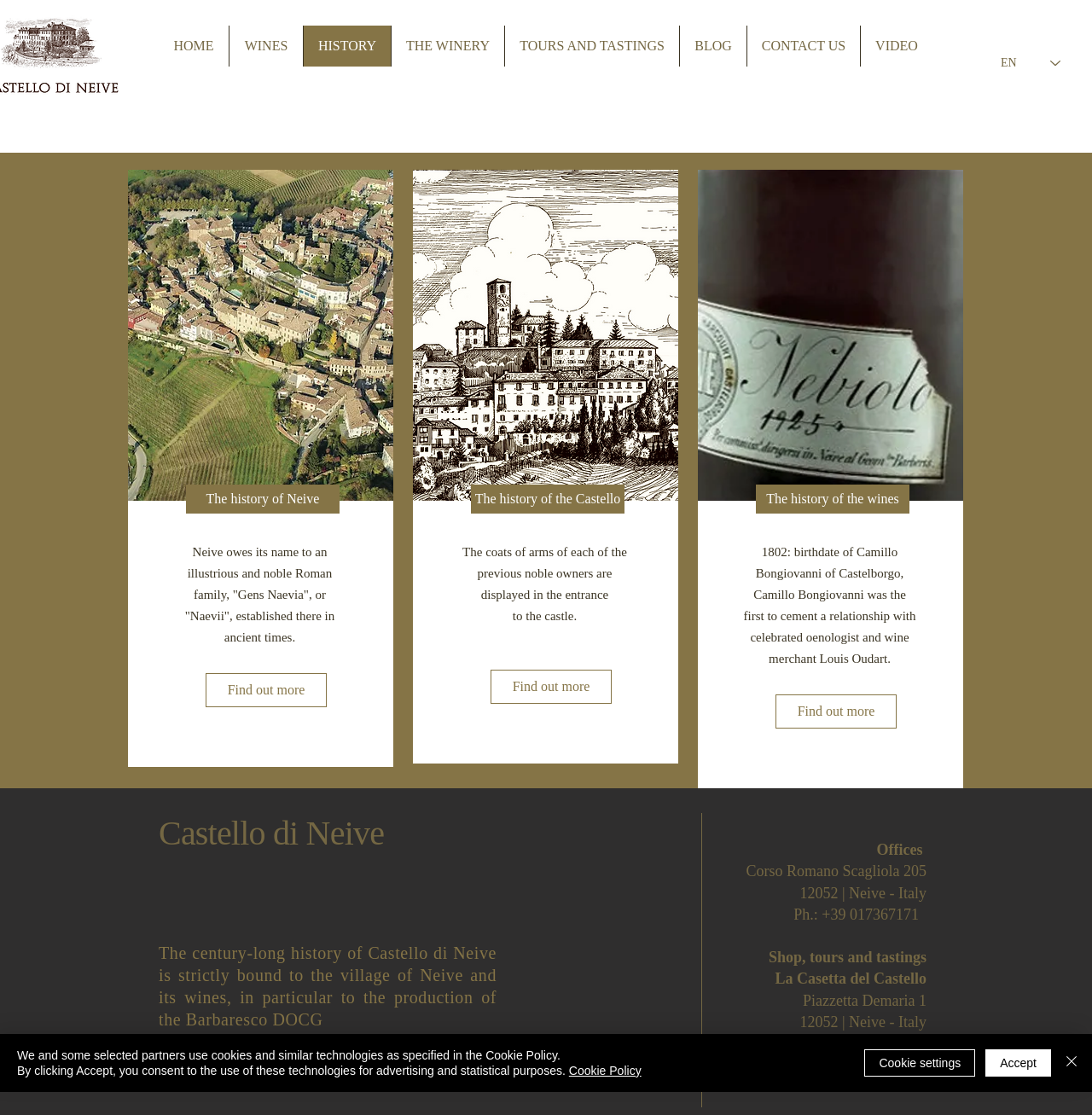What is the address of the 'La Casetta del Castello'?
Answer with a single word or short phrase according to what you see in the image.

Piazzetta Demaria 1